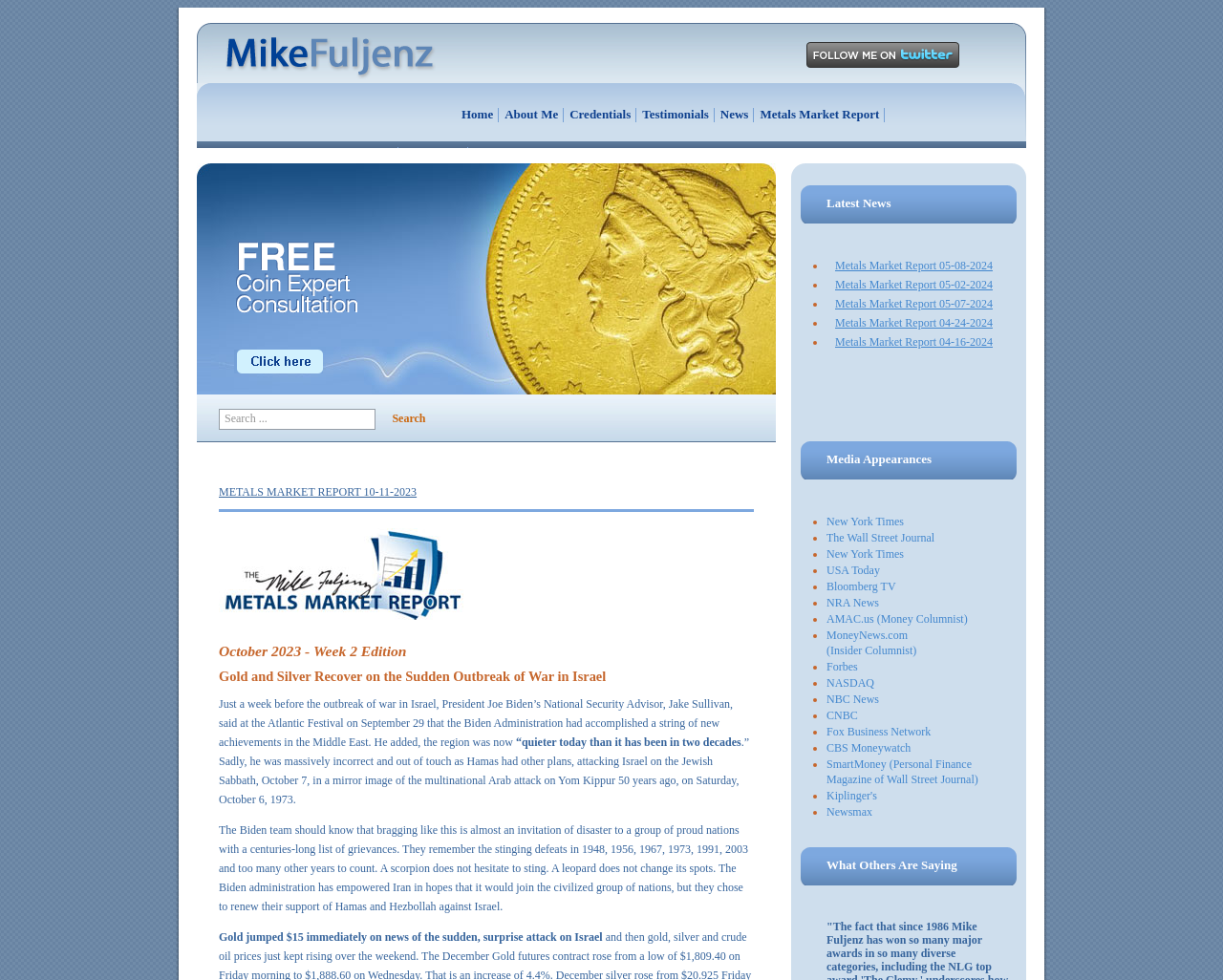Kindly provide the bounding box coordinates of the section you need to click on to fulfill the given instruction: "Search for something".

[0.179, 0.417, 0.307, 0.439]